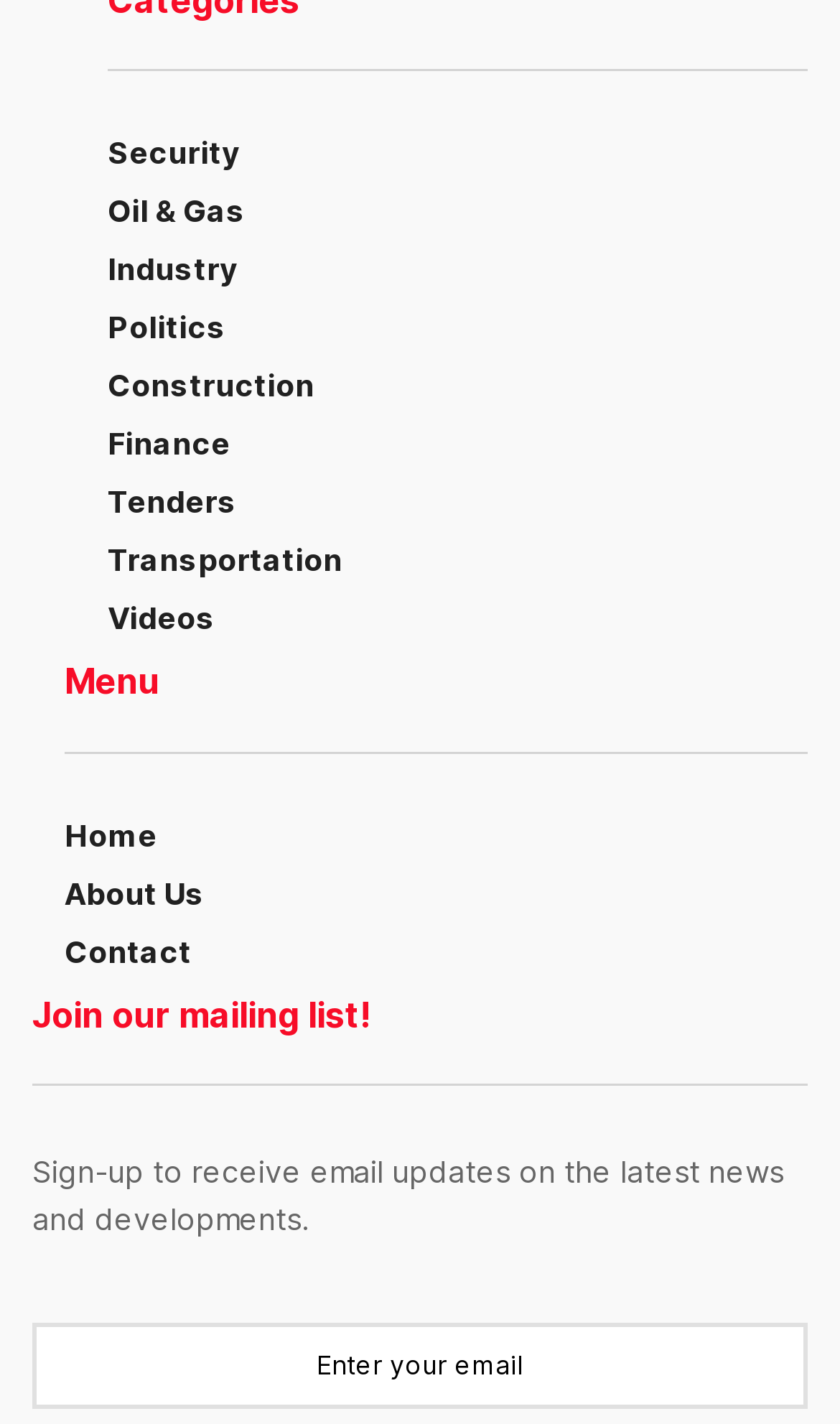Find the bounding box coordinates for the element described here: "Oil & Gas".

[0.128, 0.135, 0.292, 0.161]